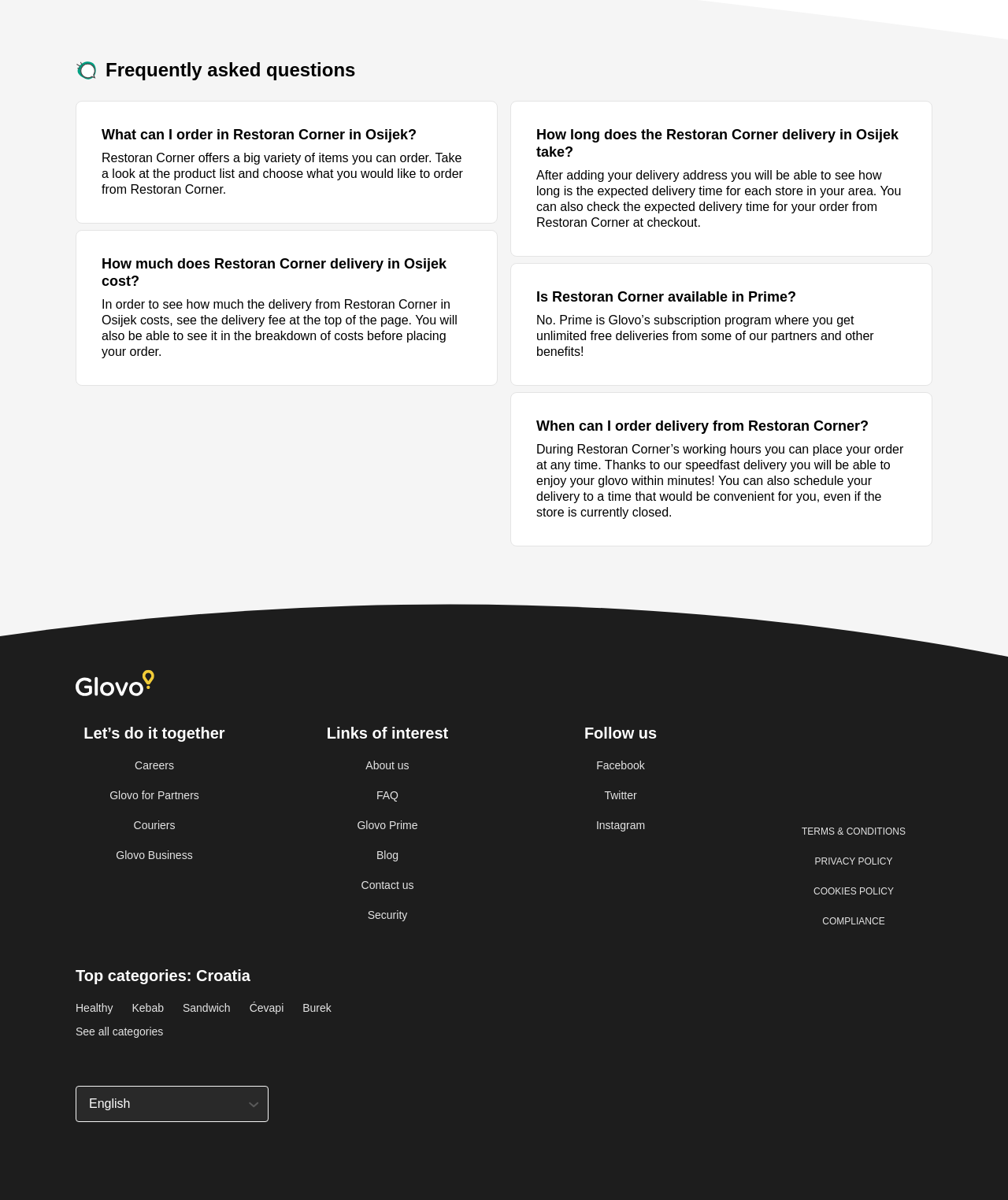Provide a short answer to the following question with just one word or phrase: How many social media links are there?

3